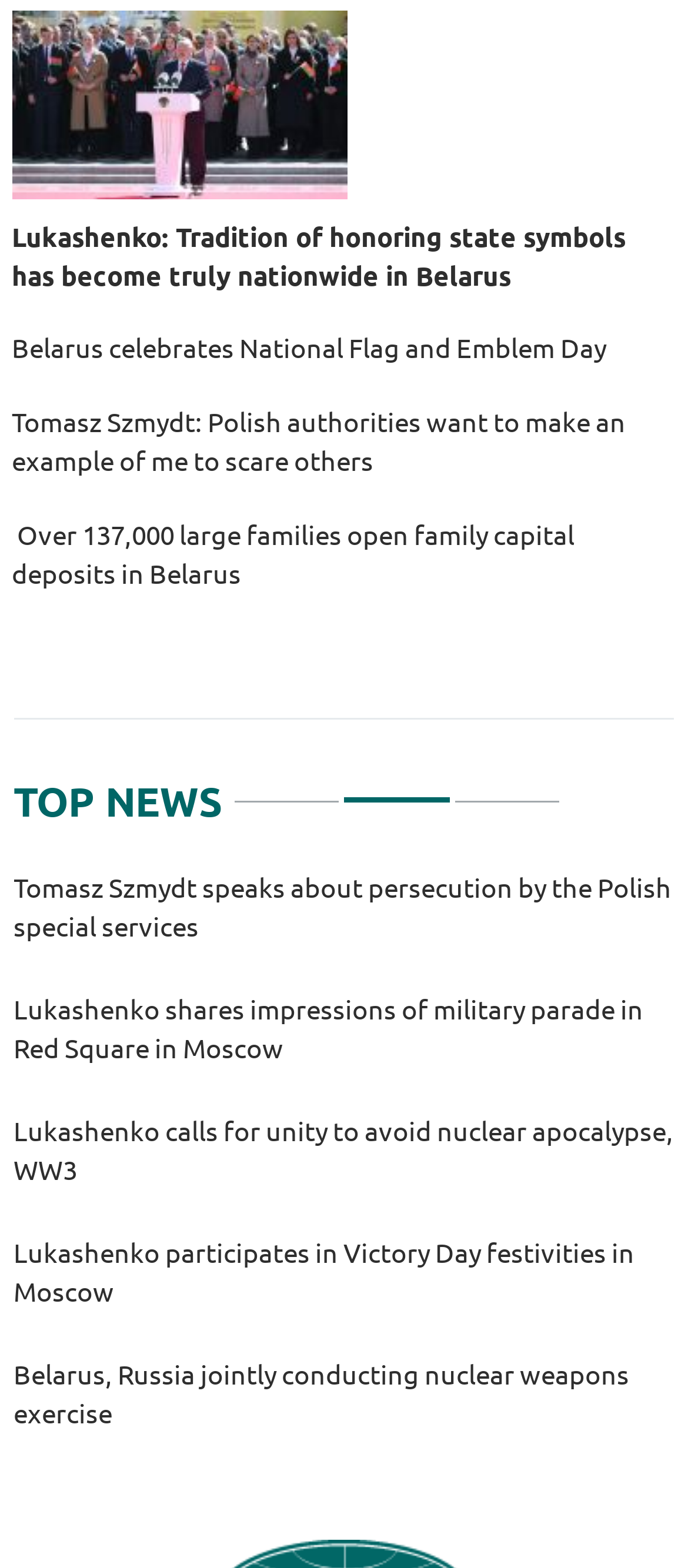Determine the bounding box coordinates of the region that needs to be clicked to achieve the task: "Click on the news about Lukashenko and Putin".

[0.02, 0.557, 0.956, 0.601]